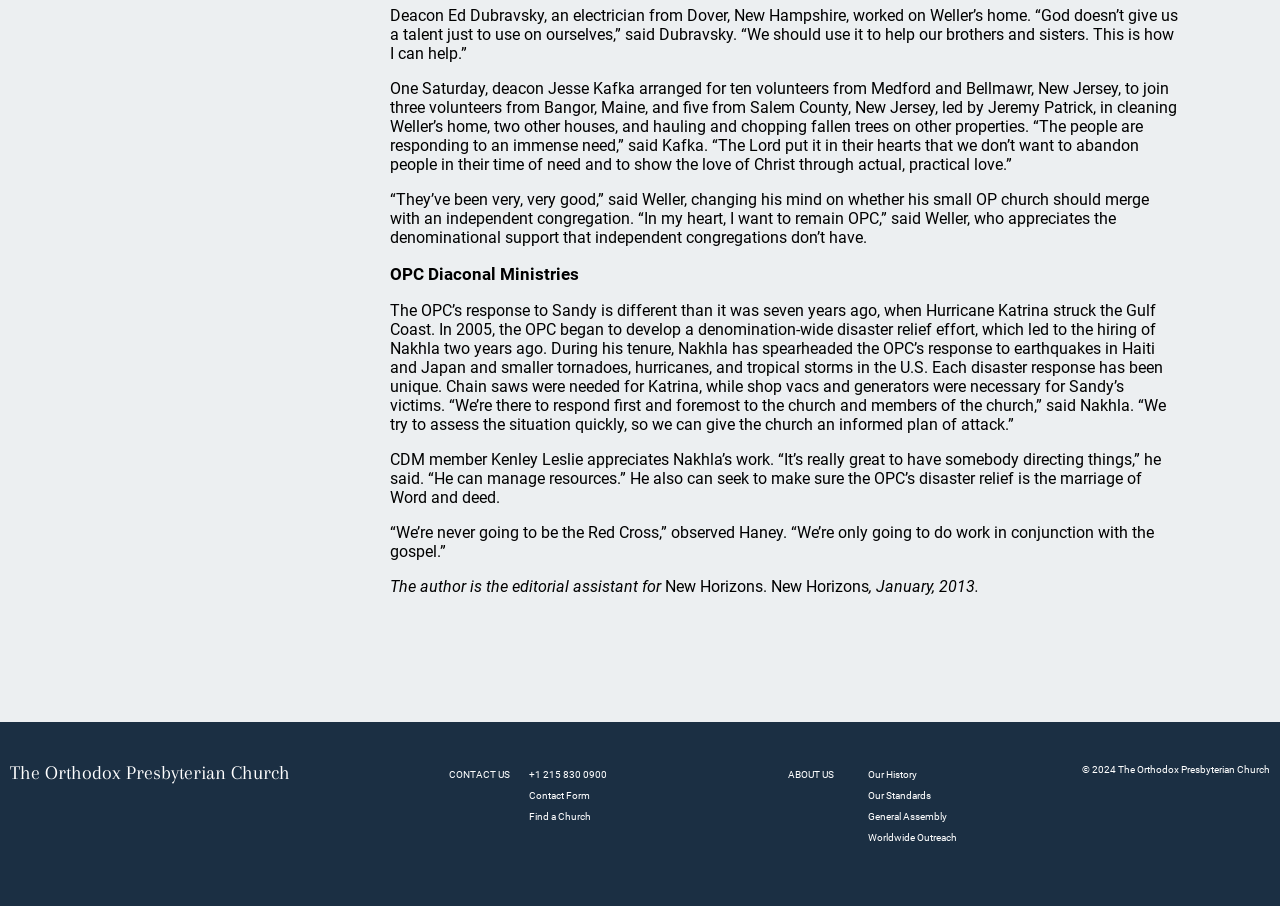What is the year mentioned in the article?
Refer to the screenshot and answer in one word or phrase.

2013